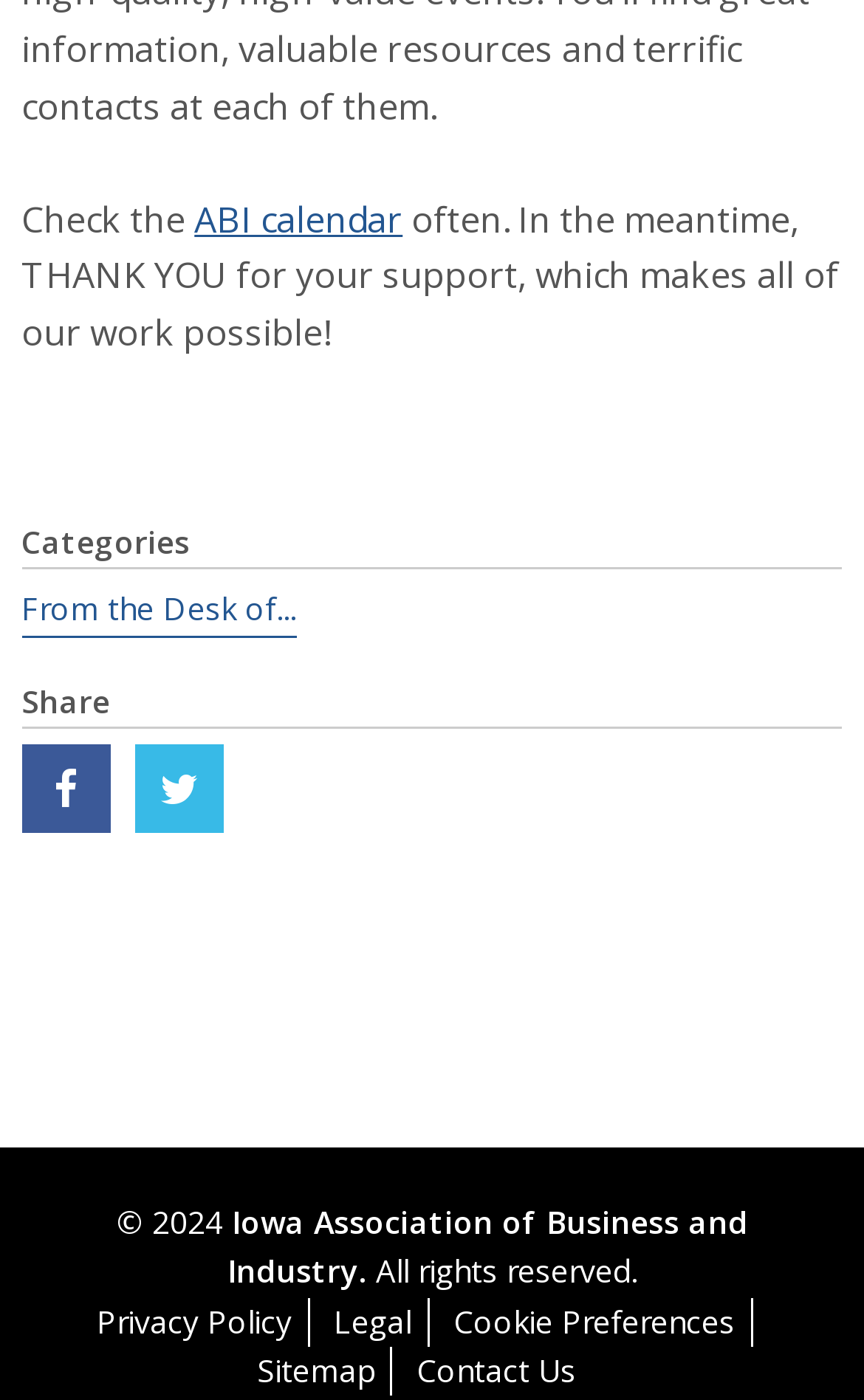Locate the bounding box coordinates of the clickable area needed to fulfill the instruction: "Click on Magic Stone".

None